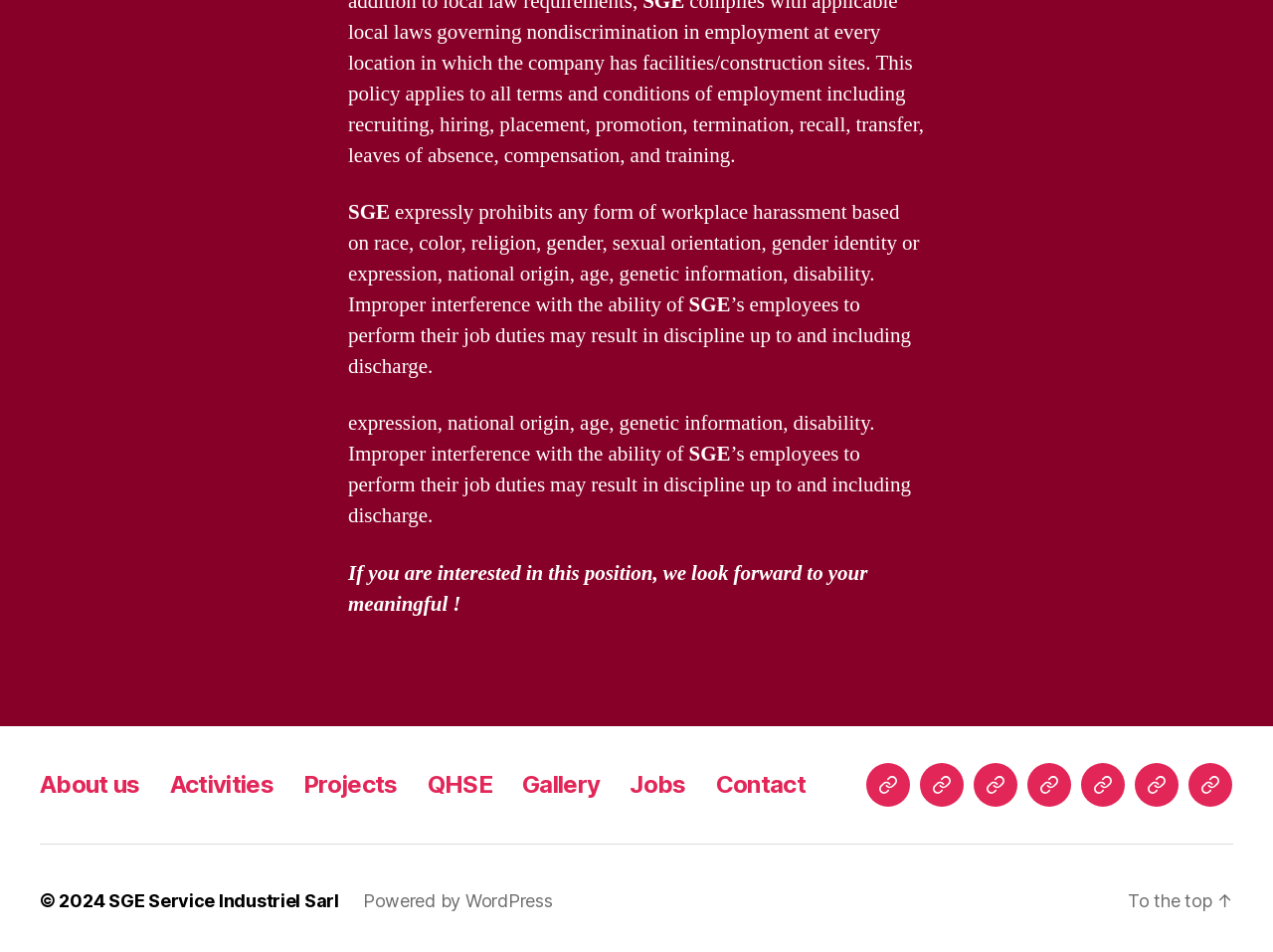What is the company's policy on workplace harassment?
By examining the image, provide a one-word or phrase answer.

Prohibits any form